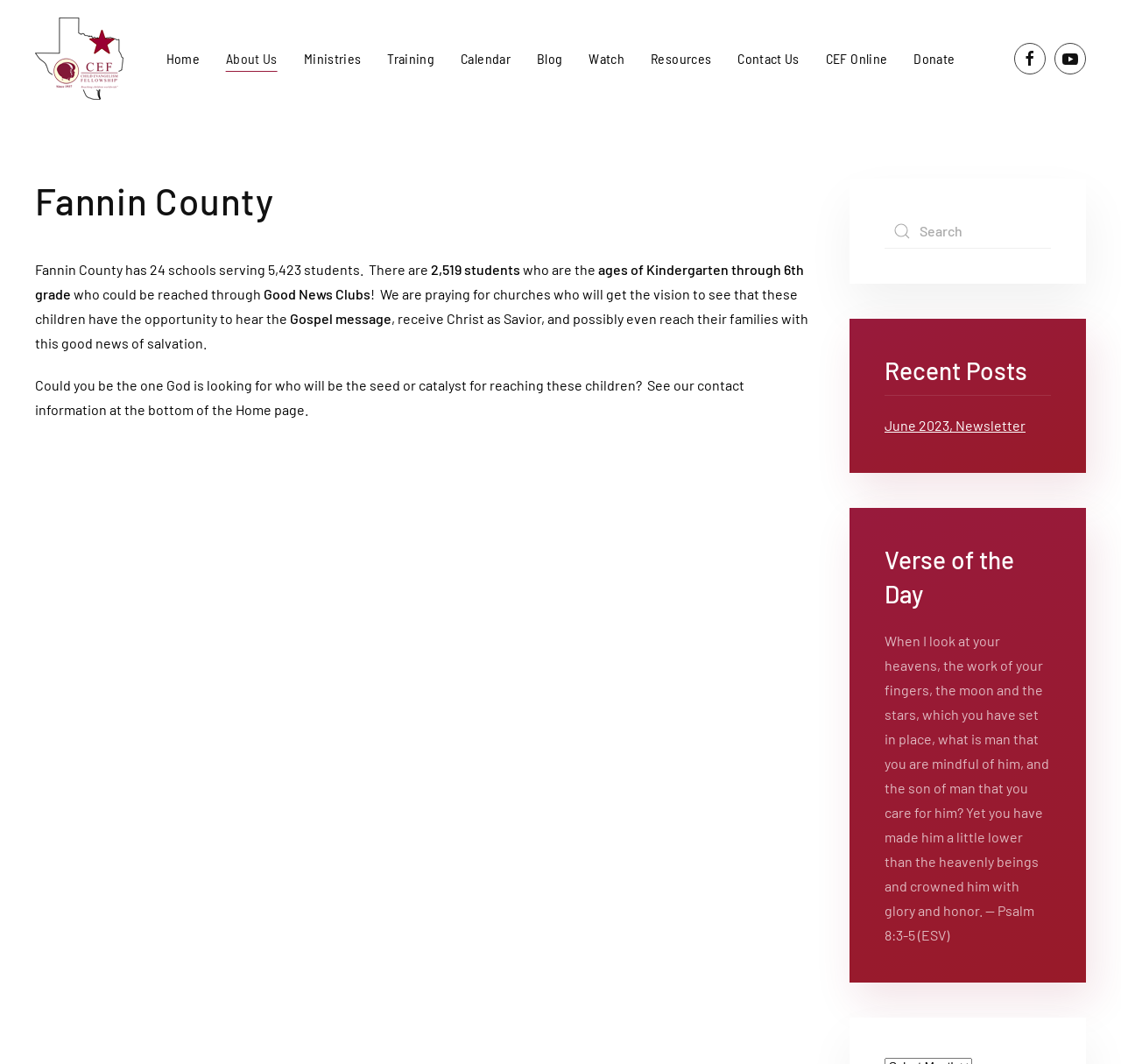Based on the provided description, "Real Estate", find the bounding box of the corresponding UI element in the screenshot.

None